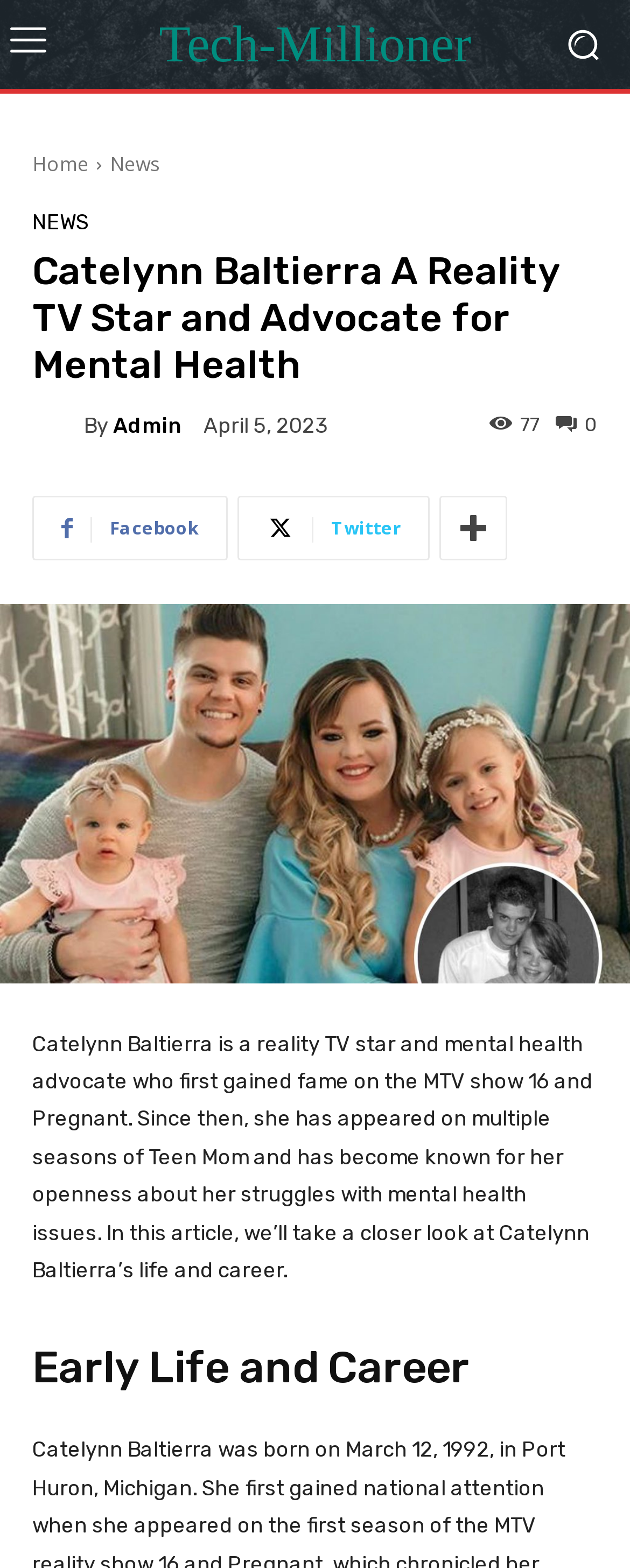Specify the bounding box coordinates of the area that needs to be clicked to achieve the following instruction: "Share on Facebook".

[0.051, 0.317, 0.362, 0.358]